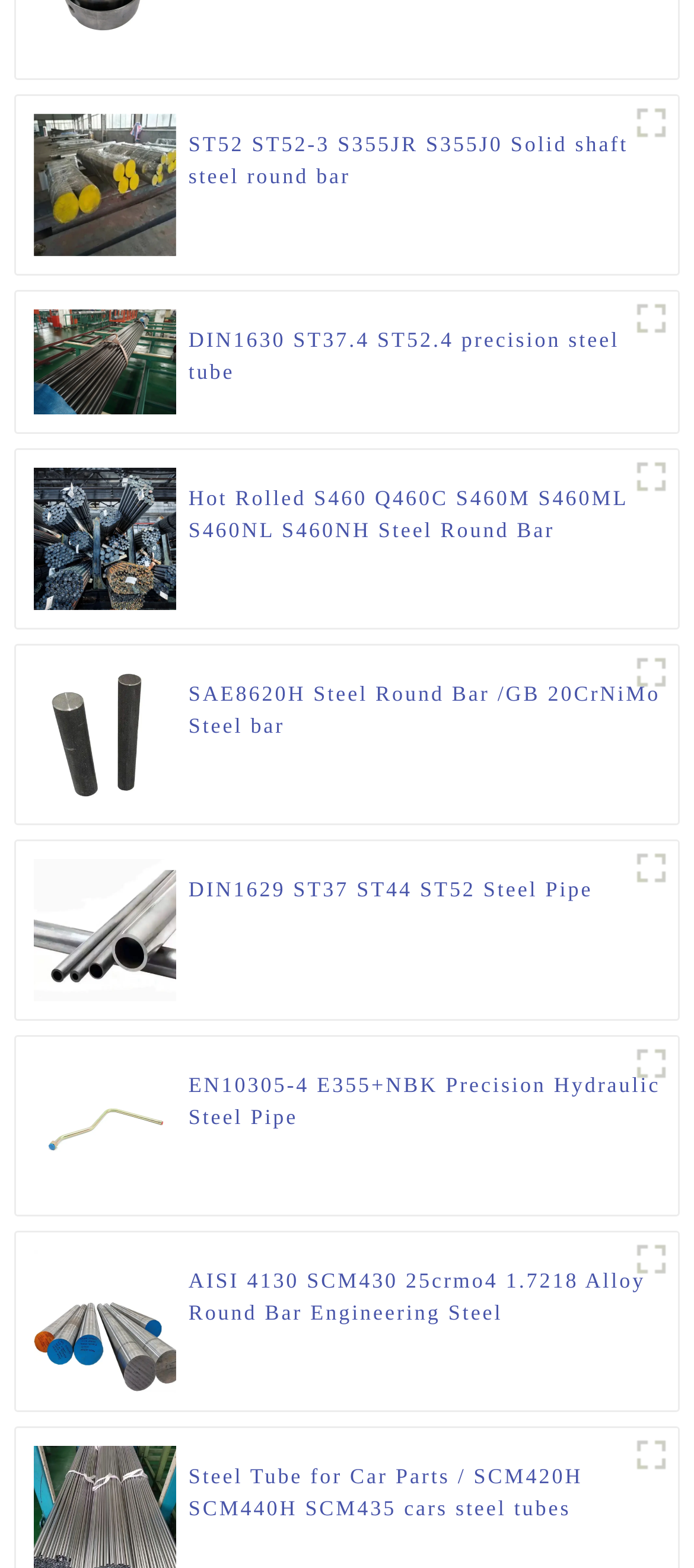Identify the bounding box coordinates of the element to click to follow this instruction: 'Check out EN10305-4 E355+NBK Precision Hydraulic Steel Pipe'. Ensure the coordinates are four float values between 0 and 1, provided as [left, top, right, bottom].

[0.272, 0.682, 0.952, 0.723]